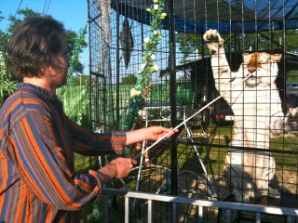List and describe all the prominent features within the image.

The image captures a moment where a man, dressed in a vibrant, striped shirt, interacts with a Bengal tiger behind a fenced enclosure. The tiger, standing on its hind legs and reaching towards the man, displays a sense of curiosity and engagement. The setting seems to be outdoors, surrounded by greenery, possibly at a traveling exhibition or an animal conservation event. The man appears calm as he holds a pole, contributing to the interaction with the tiger. This scene evokes a blend of fascination and awareness of wildlife, highlighting the connection between humans and animals in a controlled environment. The image is part of a larger narrative about Scott Stoll, showcasing his adventures, including significant experiences like feeding a Bengal tiger.